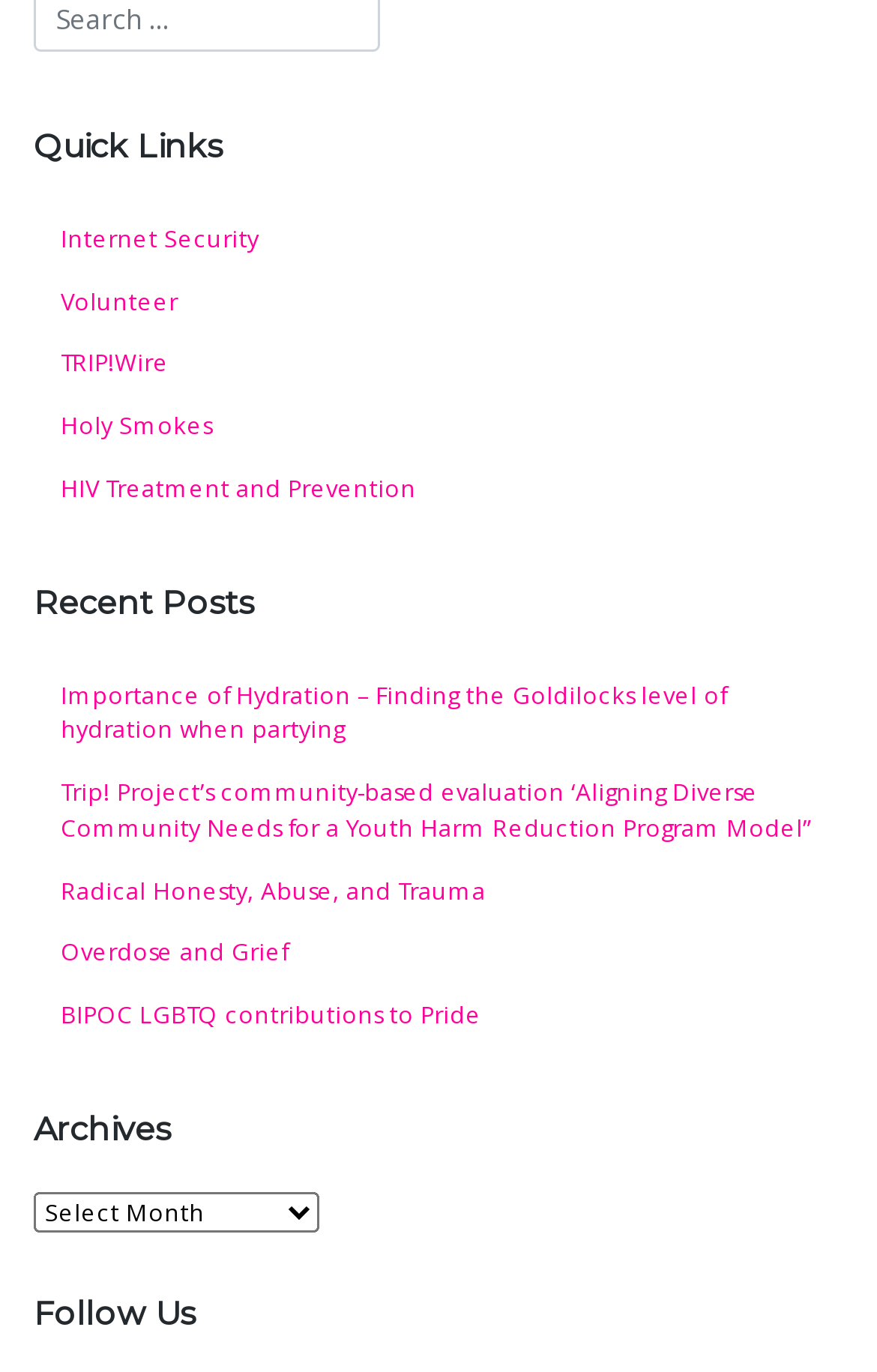Answer the question below with a single word or a brief phrase: 
Is the 'Archives' combobox expanded?

No